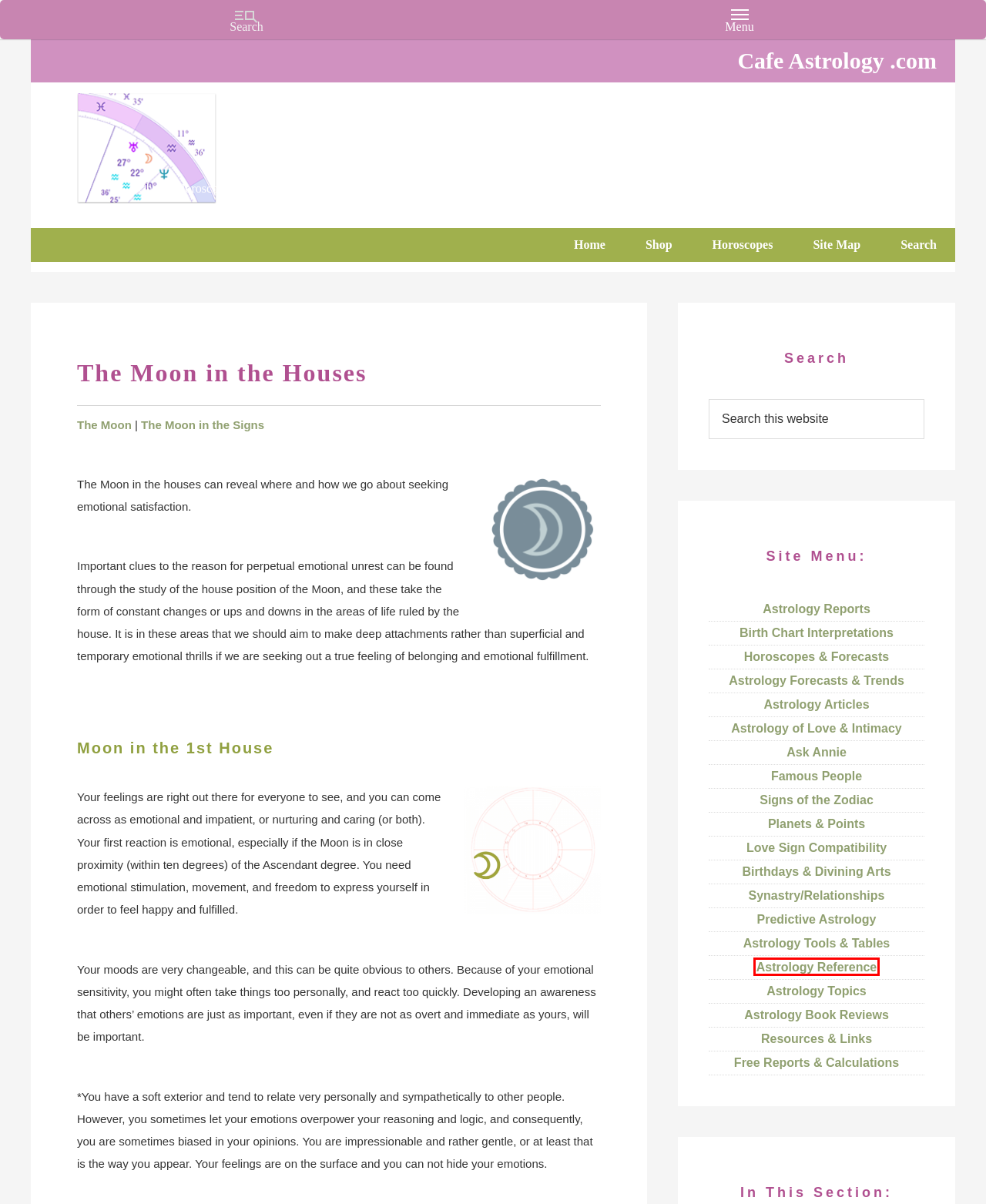You are provided with a screenshot of a webpage containing a red rectangle bounding box. Identify the webpage description that best matches the new webpage after the element in the bounding box is clicked. Here are the potential descriptions:
A. Cafe Astrology Shop – Astrology Reports
B. Astrology Books, Software Reviews | Cafe Astrology .com
C. Famous People | Cafe Astrology .com
D. Search | Cafe Astrology .com
E. Astrology Reference | Cafe Astrology .com
F. Astrologytopics | Cafe Astrology .com
G. Astrology Forecasts & Horoscopes | Cafe Astrology .com
H. Moon in the Signs: Astrology | Cafe Astrology .com

E